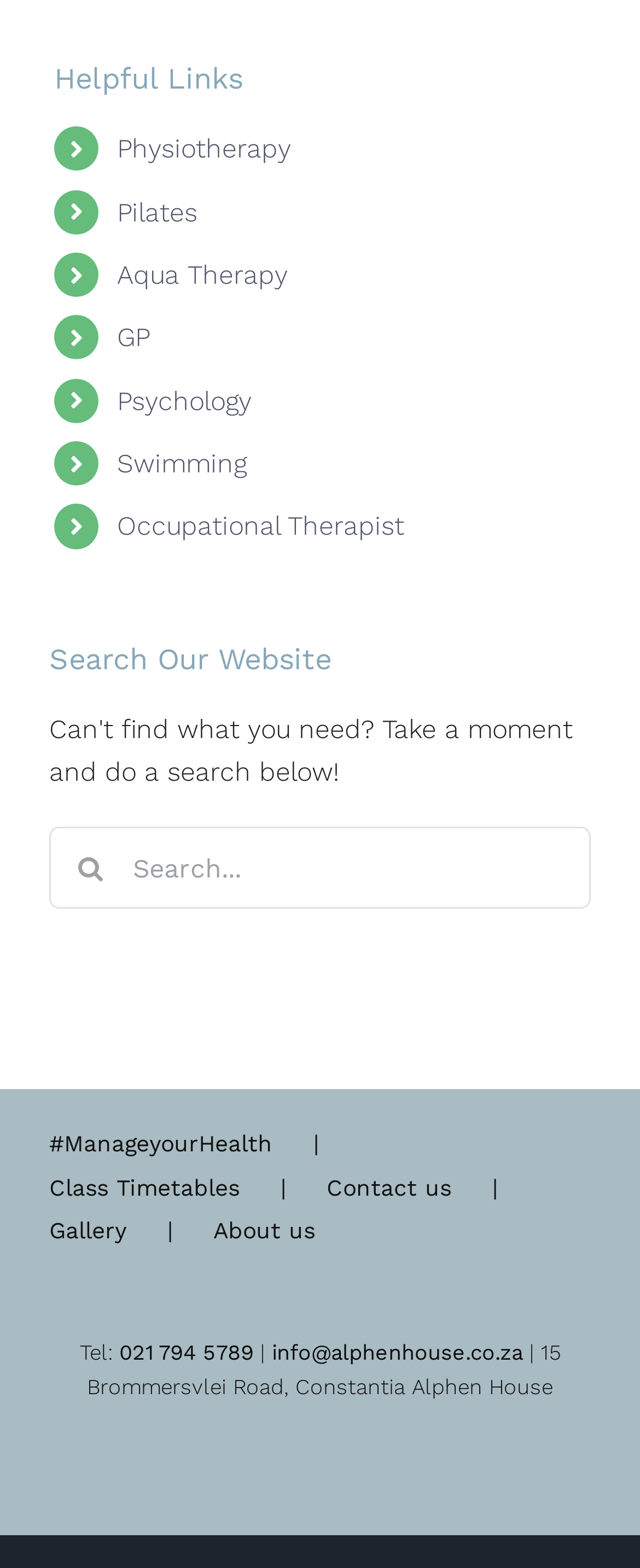What is the address of Alphen House?
Refer to the image and provide a one-word or short phrase answer.

15 Brommersvlei Road, Constantia